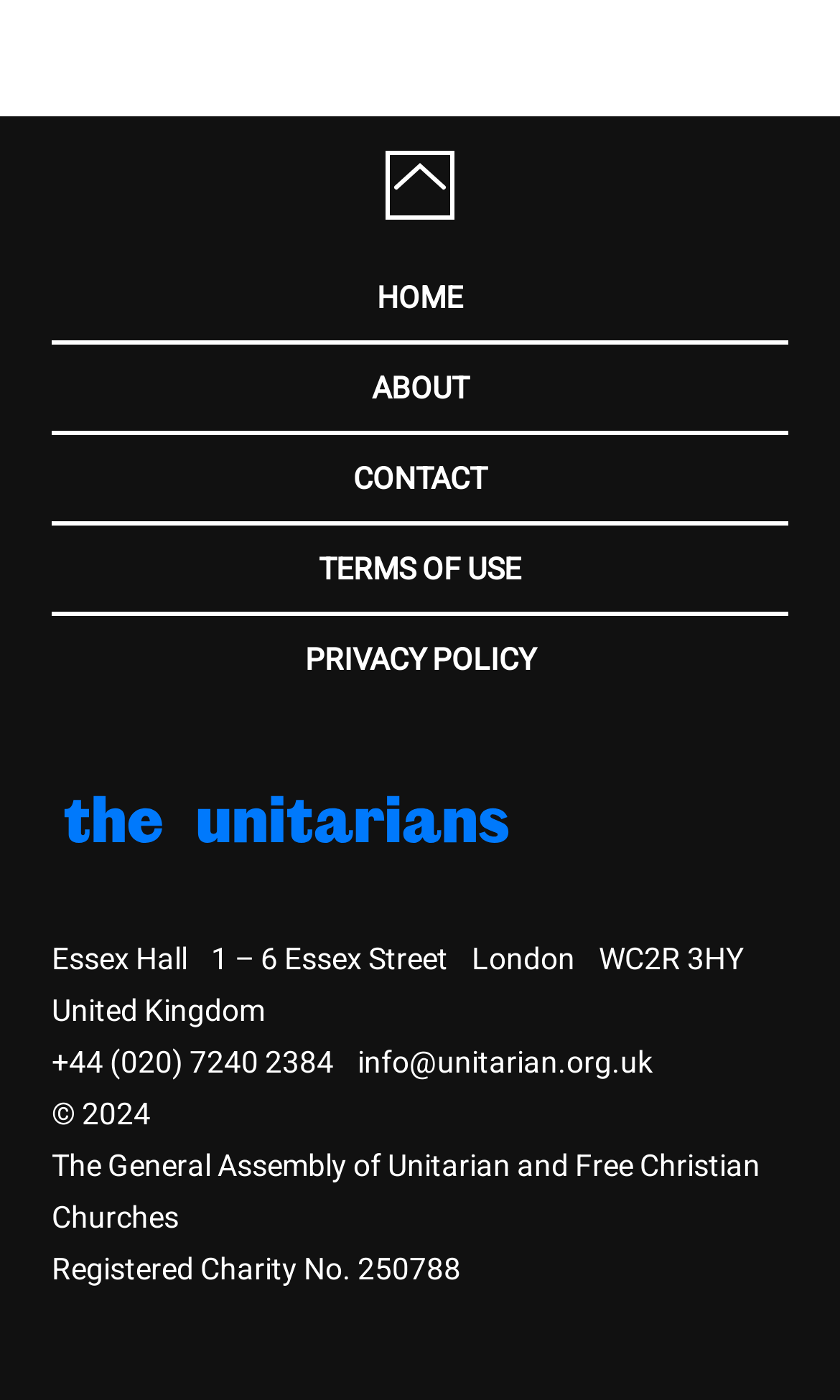What is the phone number of the Unitarian organization?
Answer with a single word or phrase by referring to the visual content.

+44 (020) 7240 2384